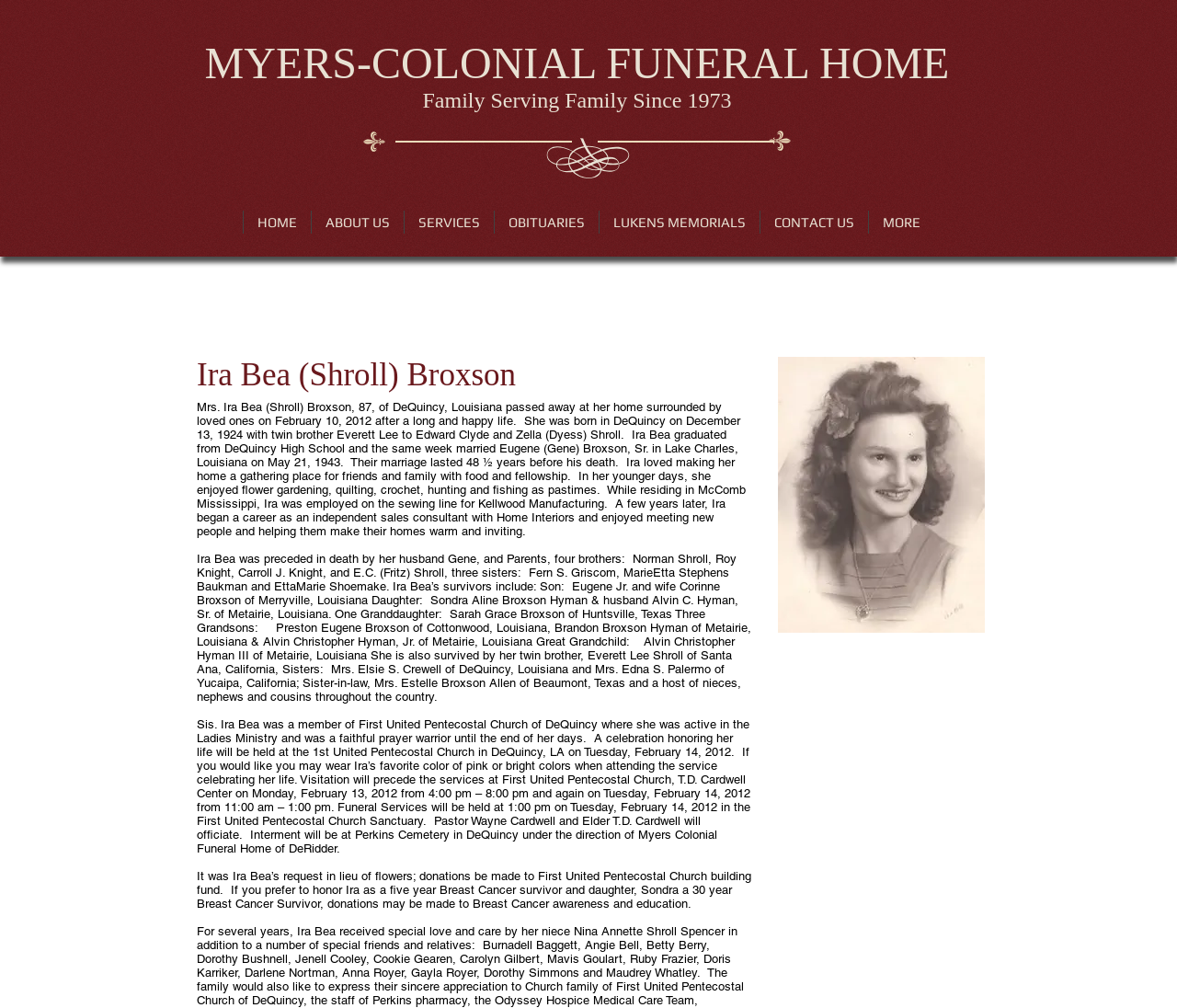Determine the bounding box coordinates of the region that needs to be clicked to achieve the task: "Add to wishlist".

None